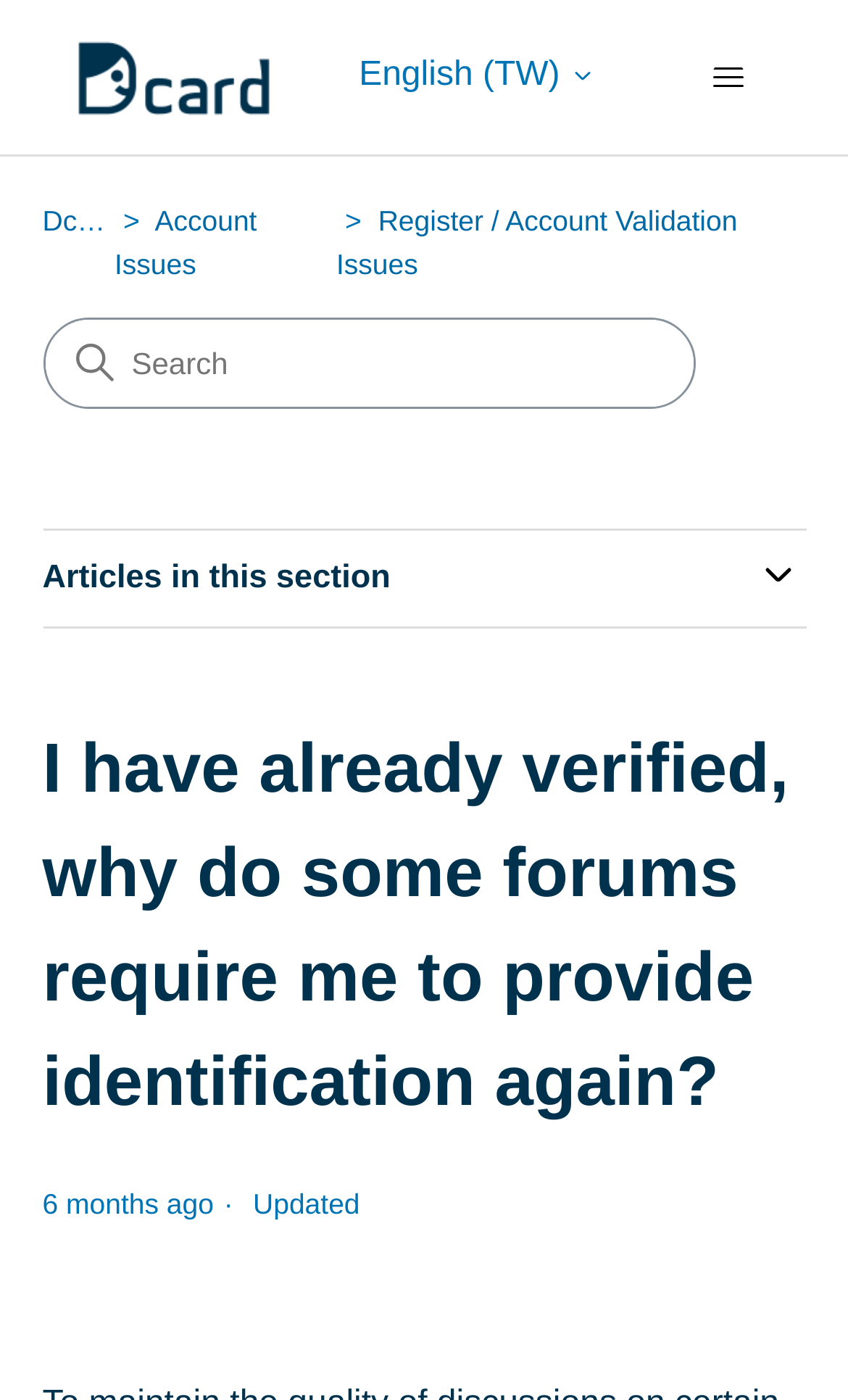Provide the bounding box coordinates of the section that needs to be clicked to accomplish the following instruction: "Click the Regulations link."

None